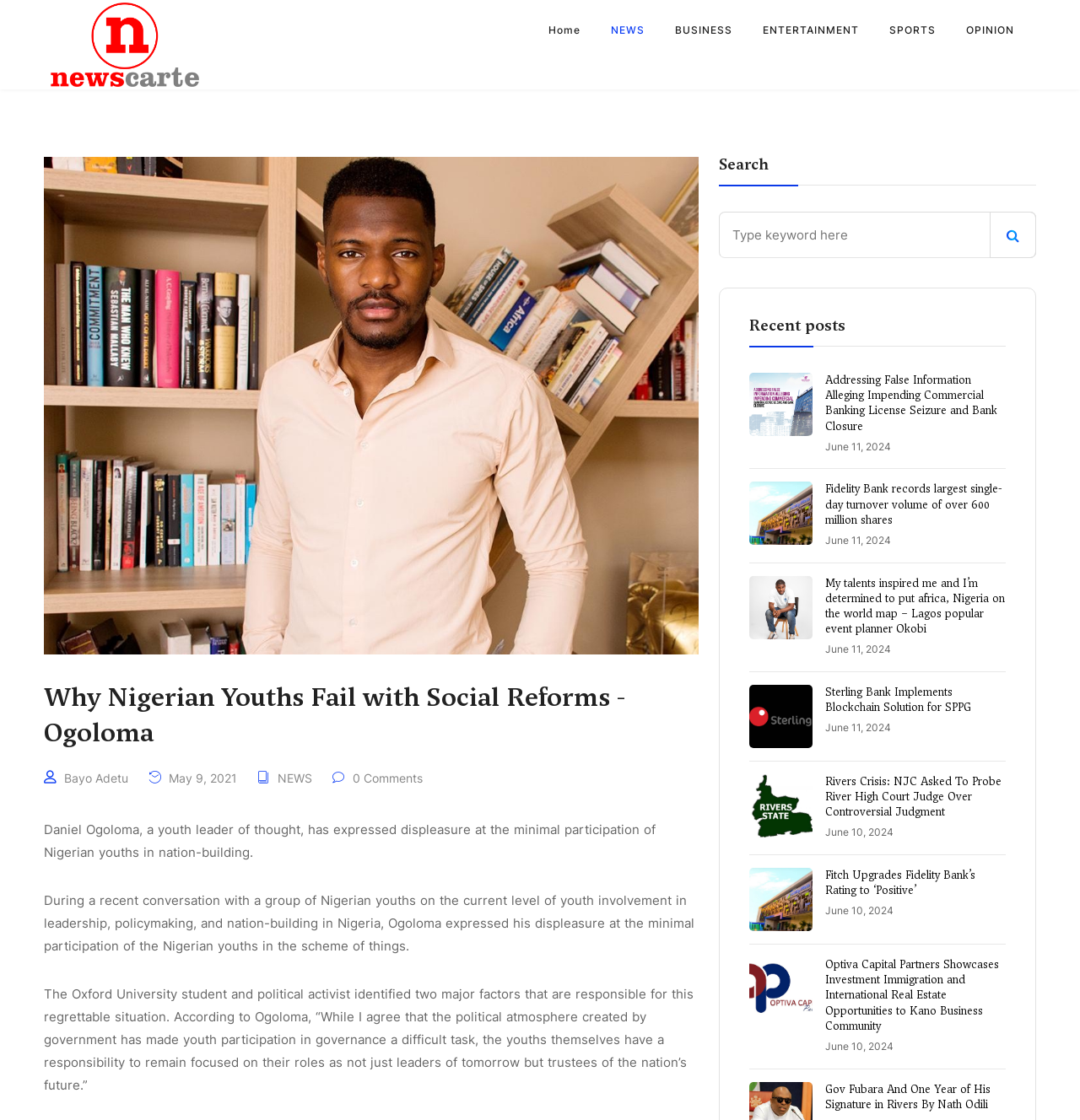Determine the bounding box coordinates of the region that needs to be clicked to achieve the task: "Read the news about 'Addressing False Information Alleging Impending Commercial Banking License Seizure and Bank Closure'".

[0.764, 0.333, 0.923, 0.387]